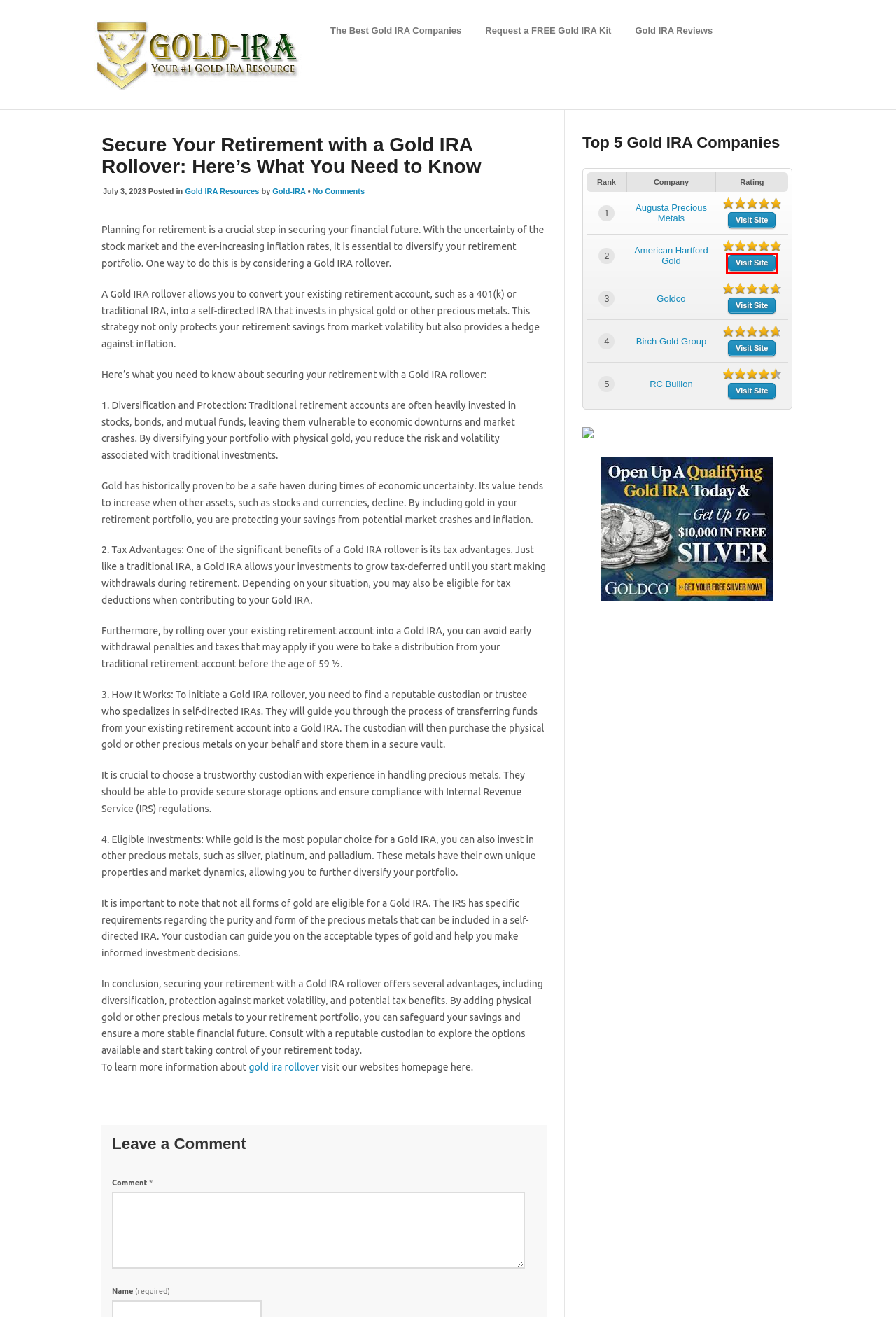You have a screenshot showing a webpage with a red bounding box around a UI element. Choose the webpage description that best matches the new page after clicking the highlighted element. Here are the options:
A. American Hartford Gold | America's Leading Precious Metals Dealer
B. Gold IRA Resources - The Best Gold IRA's | Gold-IRA.info
C. American Hartford Gold Review - Gold-IRA.info
D. The Best Gold IRA Companies of 2024 - Reviews & Ratings
E. Move to an IRA in Gold and Silver | No-Cost Information Guide
F. Noble Gold Review - Gold-IRA.info
G. About Us
H. Gold-IRA - The Best Gold IRA's | Gold-IRA.info

A